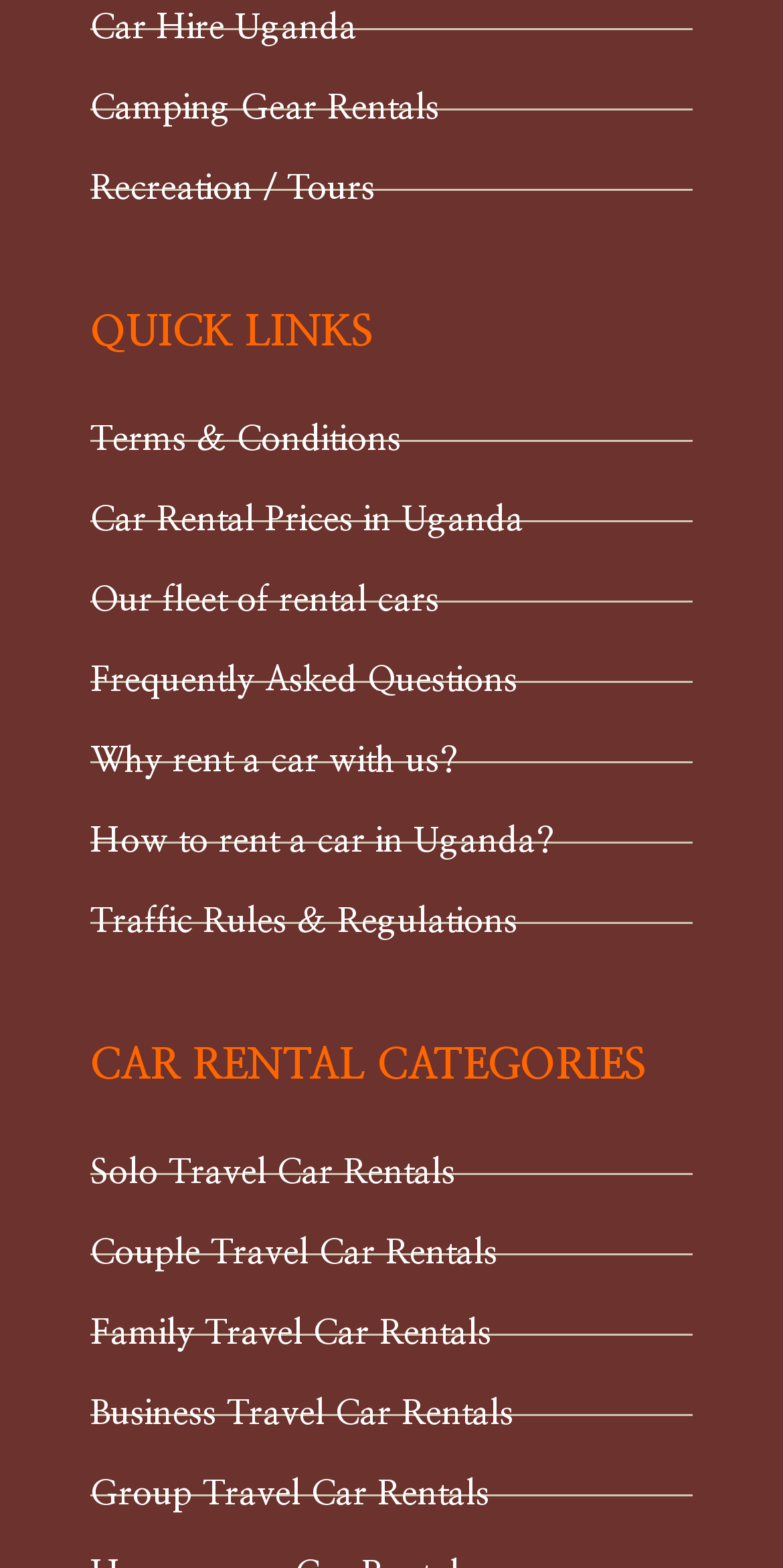Please reply with a single word or brief phrase to the question: 
How many car rental categories are listed?

5